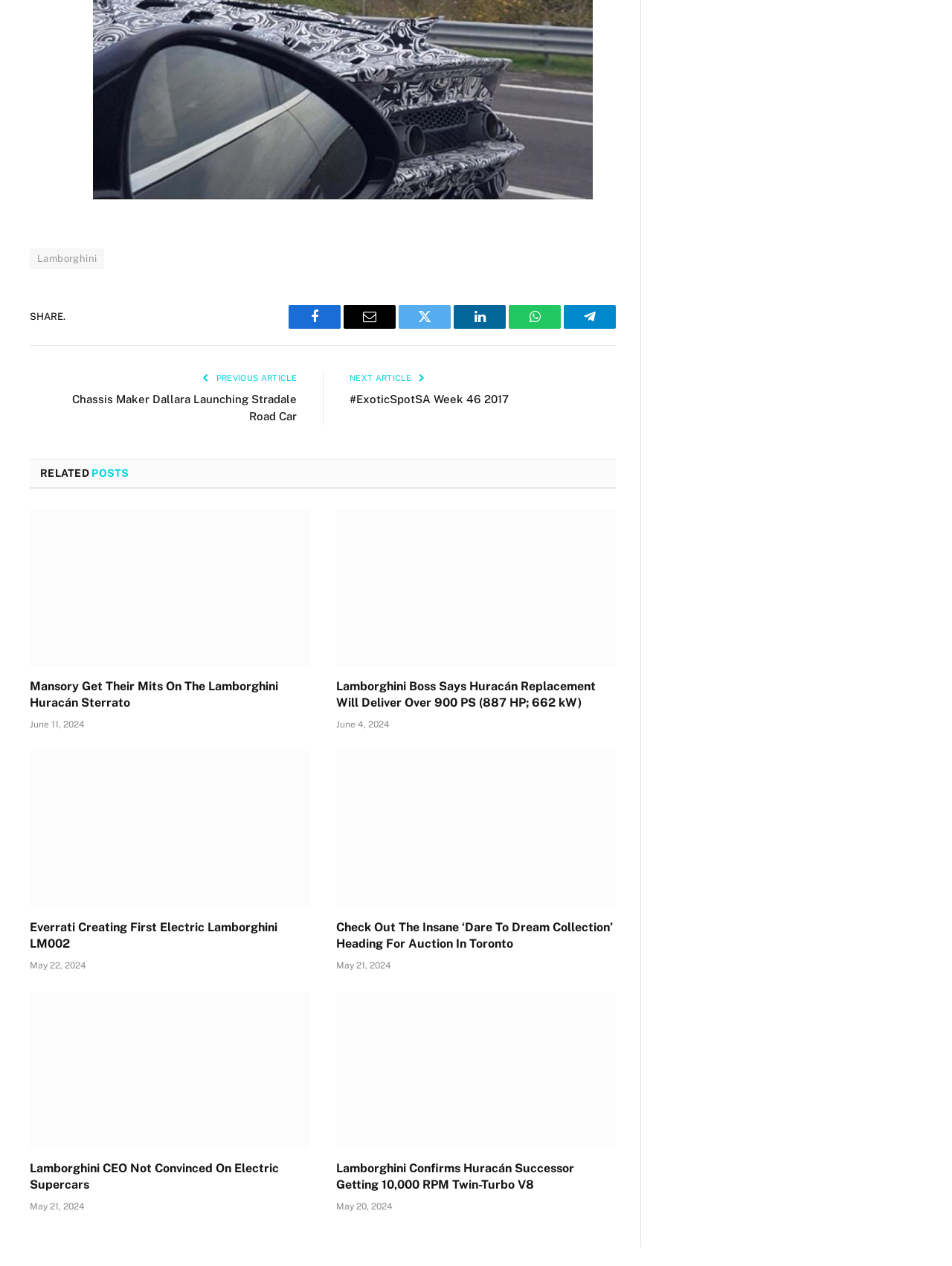How many social media sharing options are available?
Answer the question using a single word or phrase, according to the image.

6